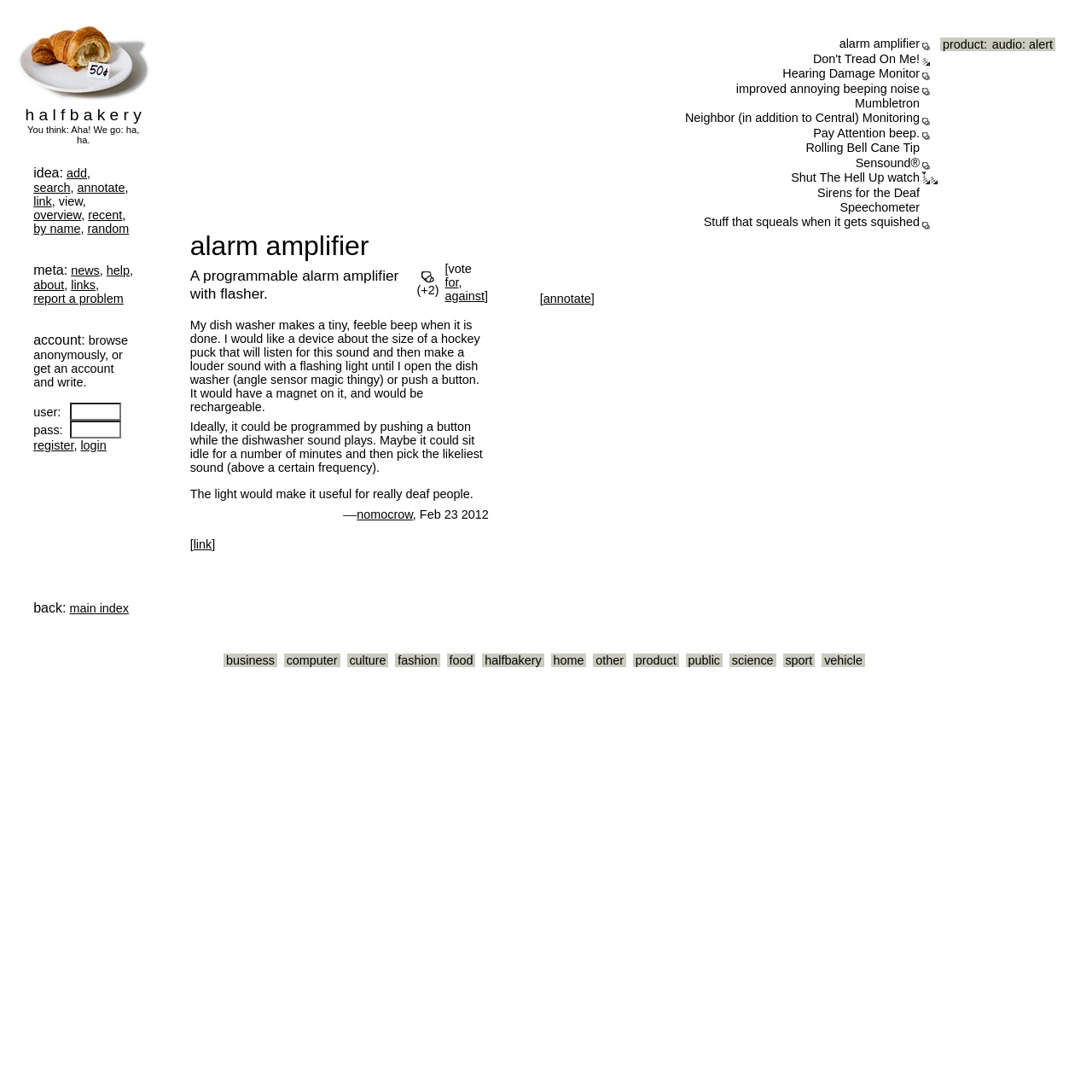Kindly determine the bounding box coordinates for the clickable area to achieve the given instruction: "Click HOME".

None